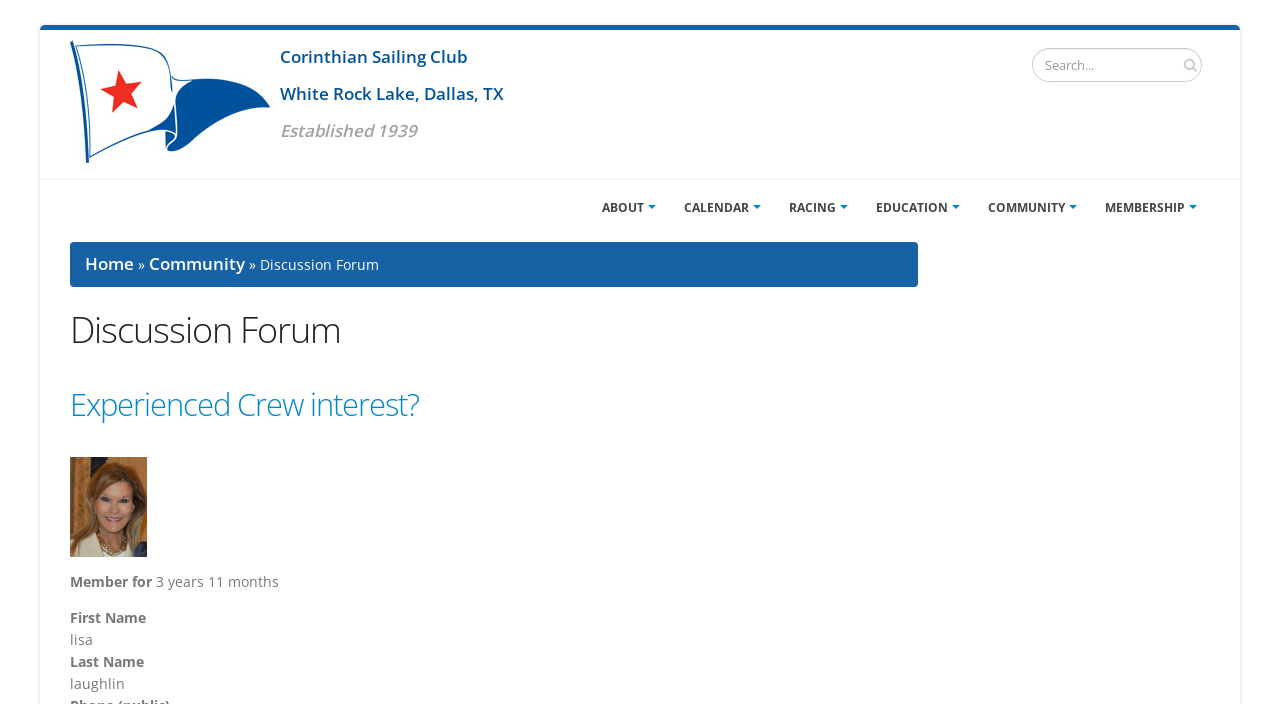Provide a one-word or short-phrase answer to the question:
How long has user Lisall been a member?

3 years 11 months